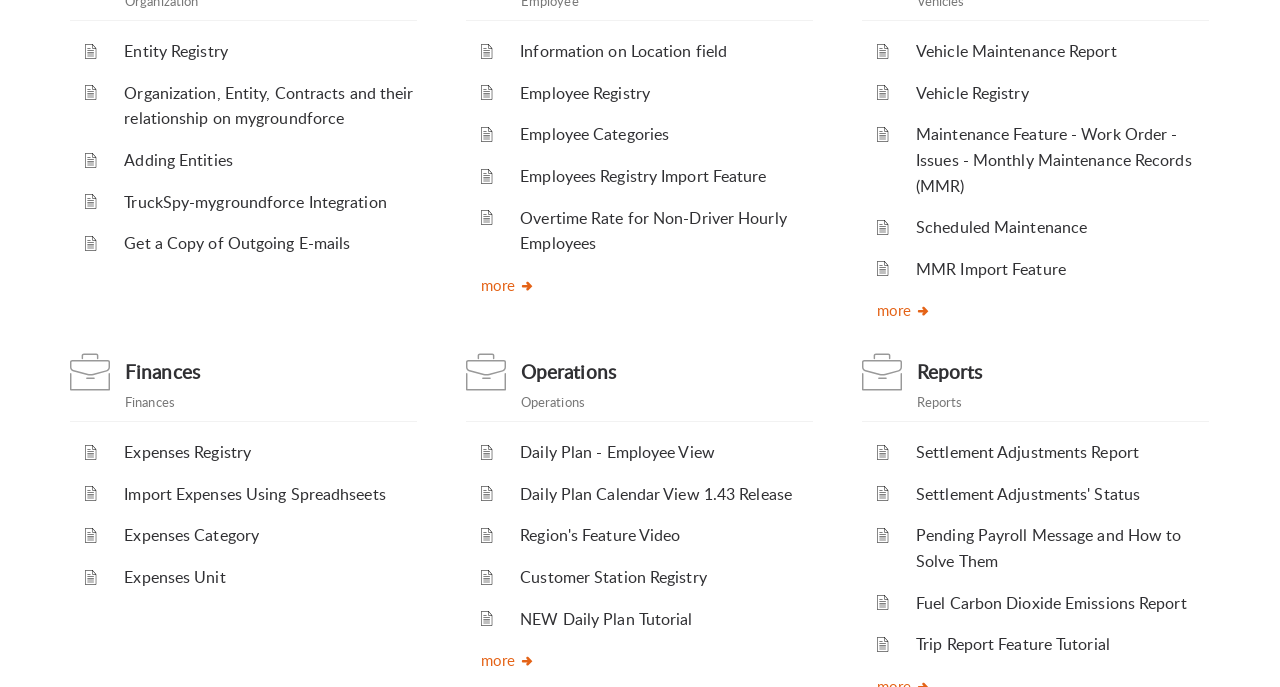Identify the bounding box for the UI element that is described as follows: "Other languages".

None